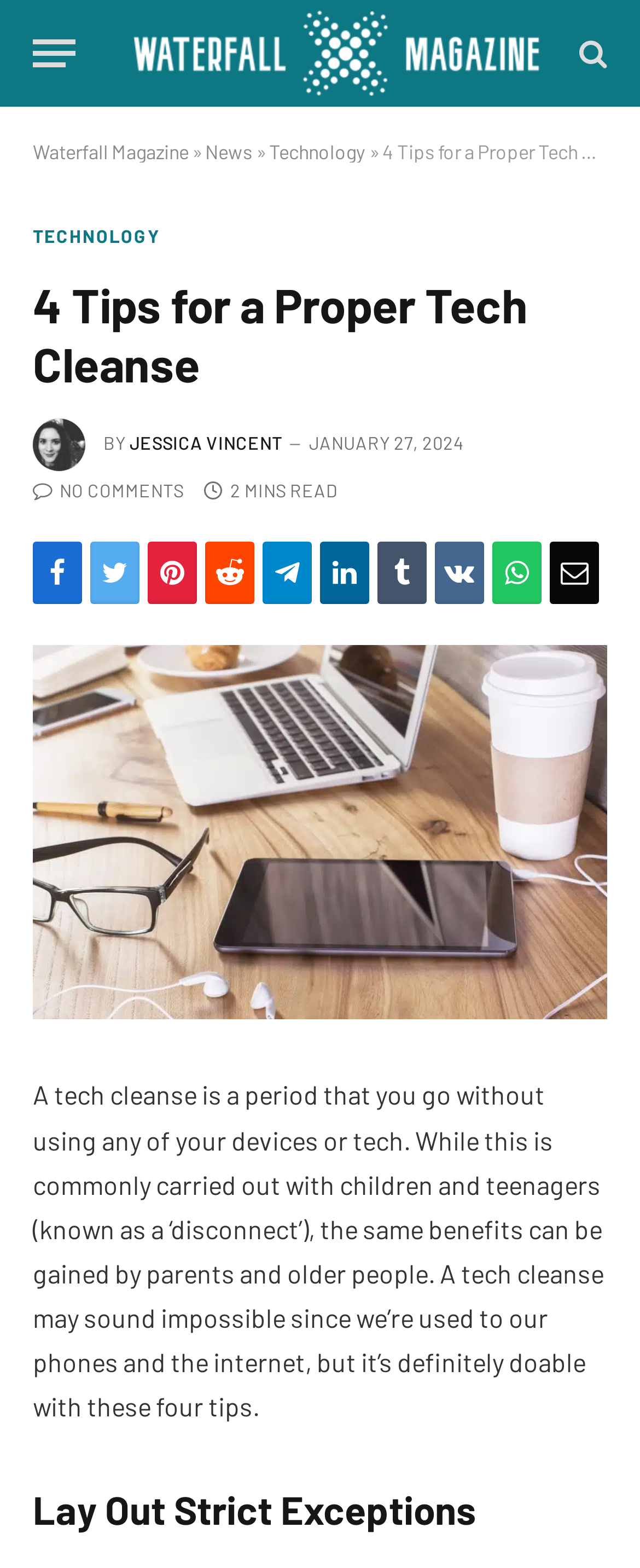Locate the primary headline on the webpage and provide its text.

4 Tips for a Proper Tech Cleanse